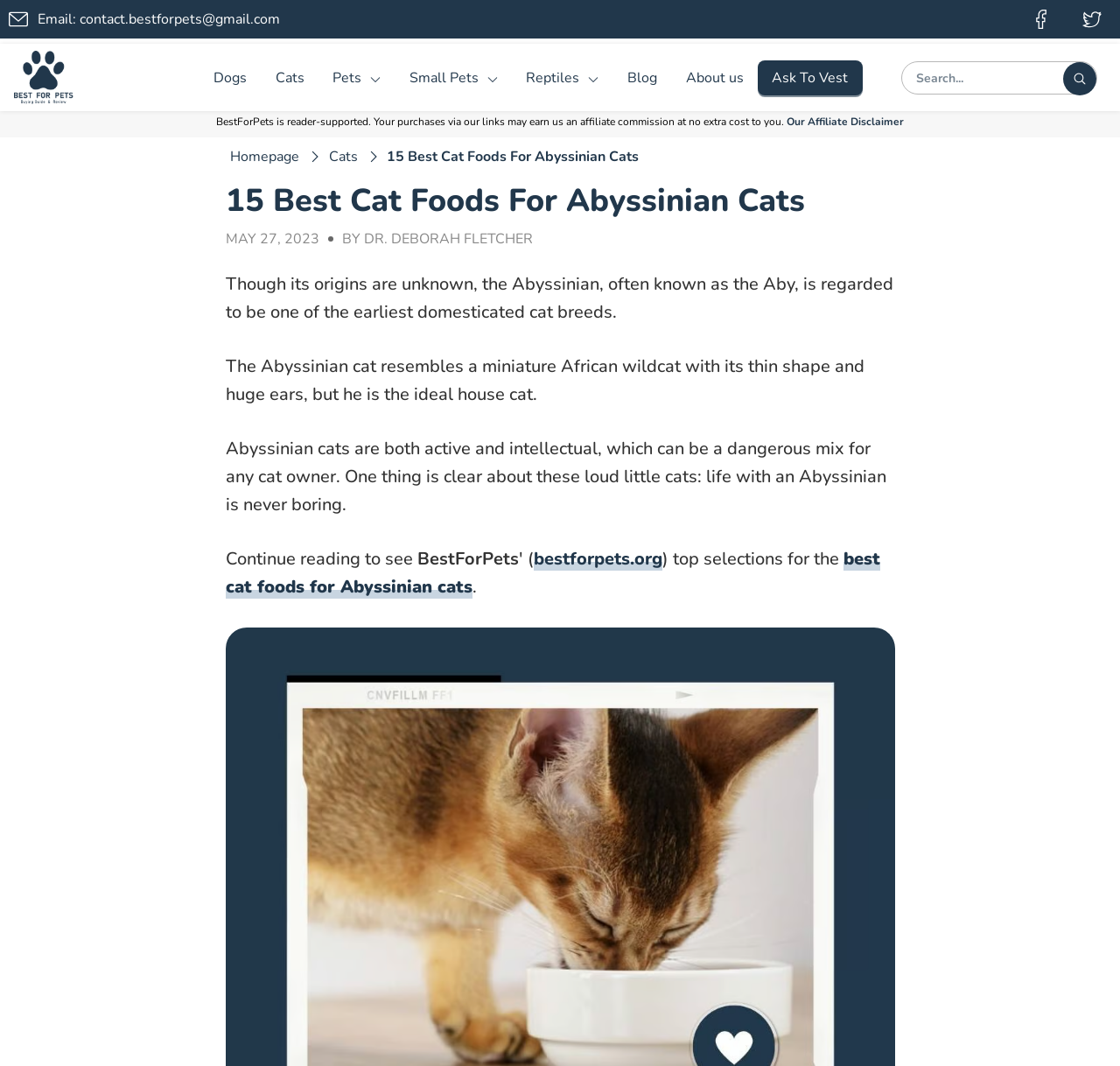Could you locate the bounding box coordinates for the section that should be clicked to accomplish this task: "Search for something".

[0.804, 0.057, 0.98, 0.088]